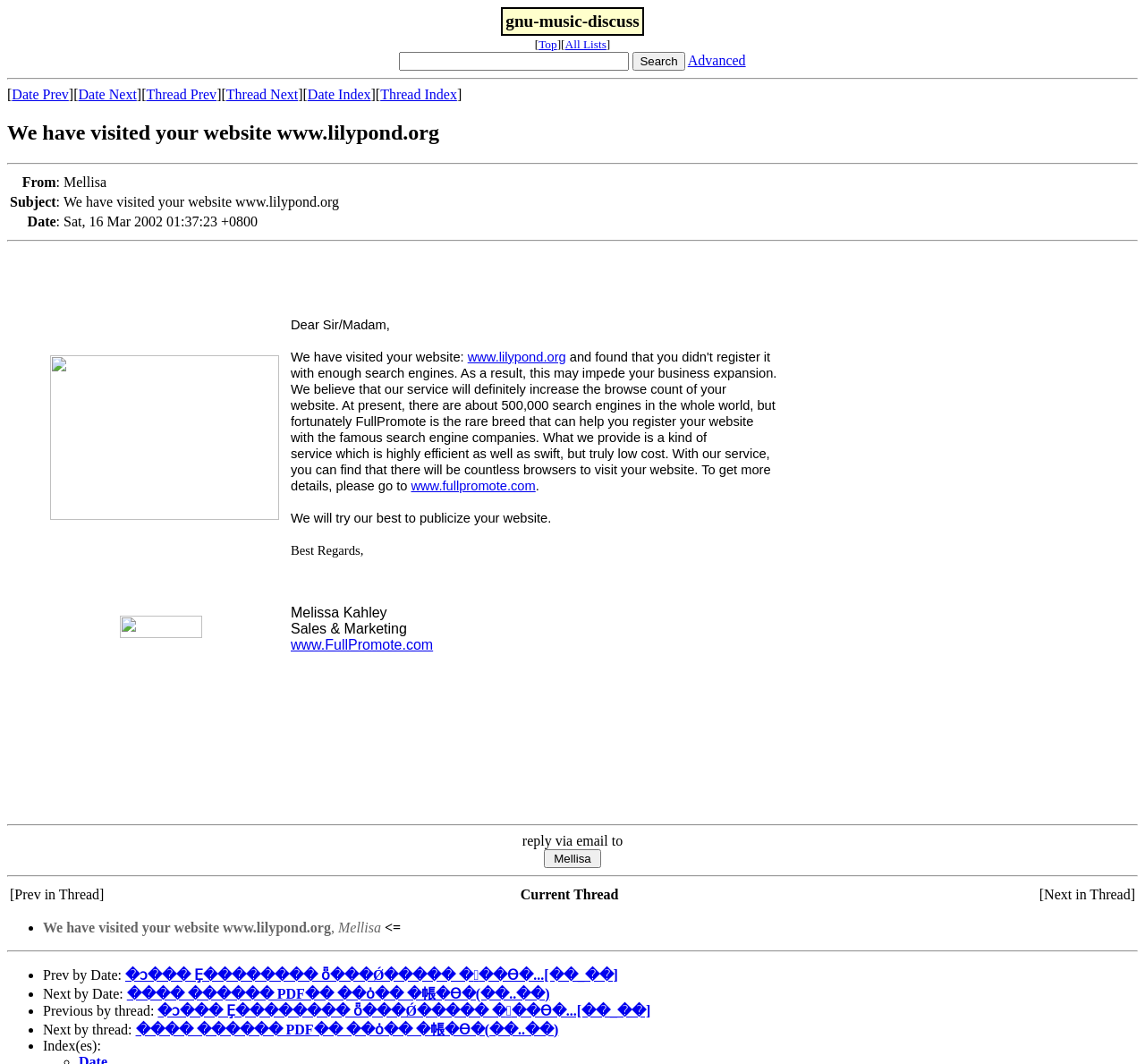Describe the entire webpage, focusing on both content and design.

This webpage appears to be an email or a message from Melissa Kahley, Sales & Marketing at FullPromote.com, to the owner of the website www.lilypond.org. The message is about promoting the website through their service.

At the top of the page, there is a navigation menu with links to "Top", "All Lists", "Advanced", and a search bar. Below this, there are links to navigate through the email threads, including "Date Prev", "Date Next", "Thread Prev", "Thread Next", "Date Index", and "Thread Index".

The main content of the page is the email message, which is divided into three sections. The first section contains the sender's information, including the name "Melissa" and the date "Sat, 16 Mar 2002 01:37:23 +0800". The second section is the email body, which is a promotional message encouraging the website owner to use FullPromote's service to increase their website's visibility. The message includes a link to the website www.fullpromote.com. The third section is the sender's signature, which includes the name "Melissa Kahley" and the company's website.

There are several images on the page, but they are not descriptive and seem to be decorative or spacer images. The overall layout of the page is a simple table-based structure with a mix of text and links.